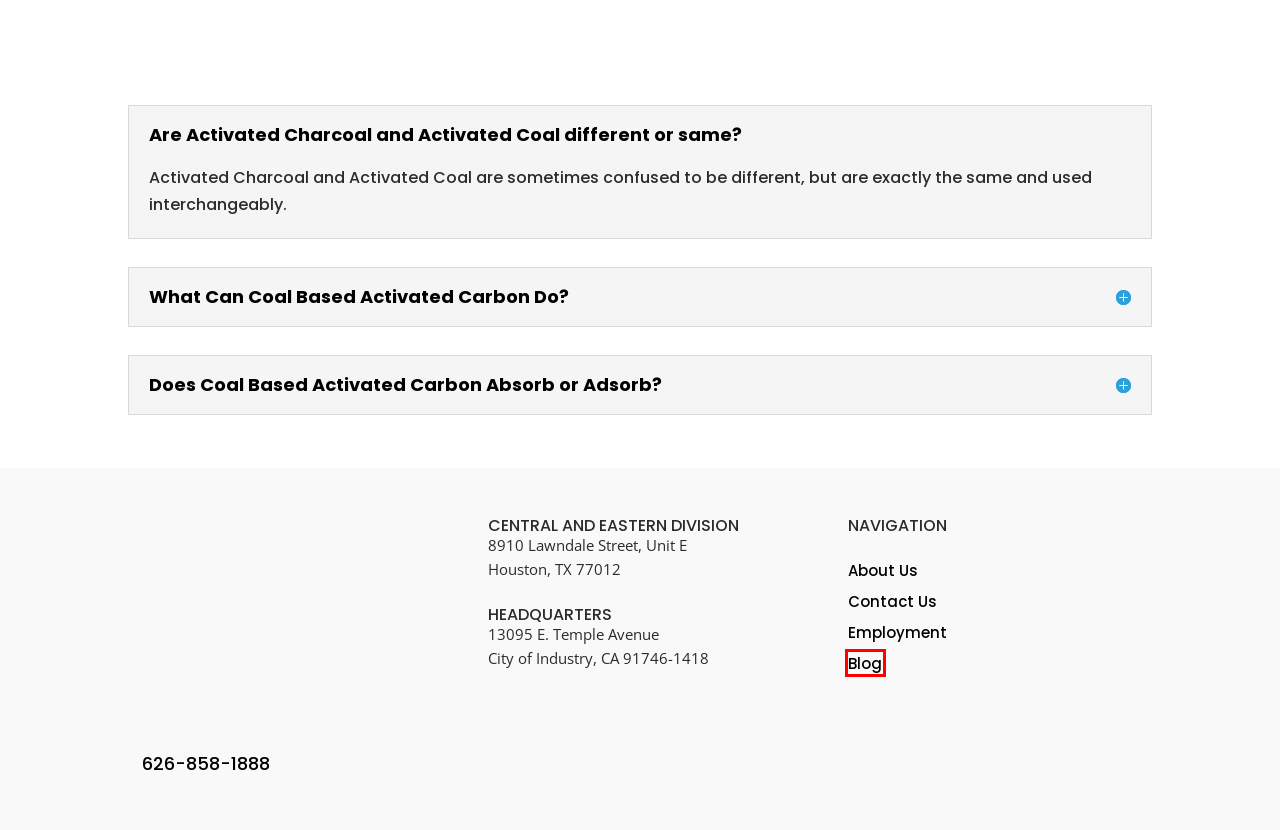Review the screenshot of a webpage containing a red bounding box around an element. Select the description that best matches the new webpage after clicking the highlighted element. The options are:
A. Filtration Equipment | VAPSORB and AQUASORB Applications
B. blog - Karbonous
C. Activated Carbon Manufacturer and Supplier | USA
D. Media Exchange Service With High Quality Activated Carbon
E. Activated Carbon Applications | karbonous Inc
F. Contact Us - Karbonous INC, City of Industry, CA
G. Products - Karbonous
H. About Us - Karbonous

B